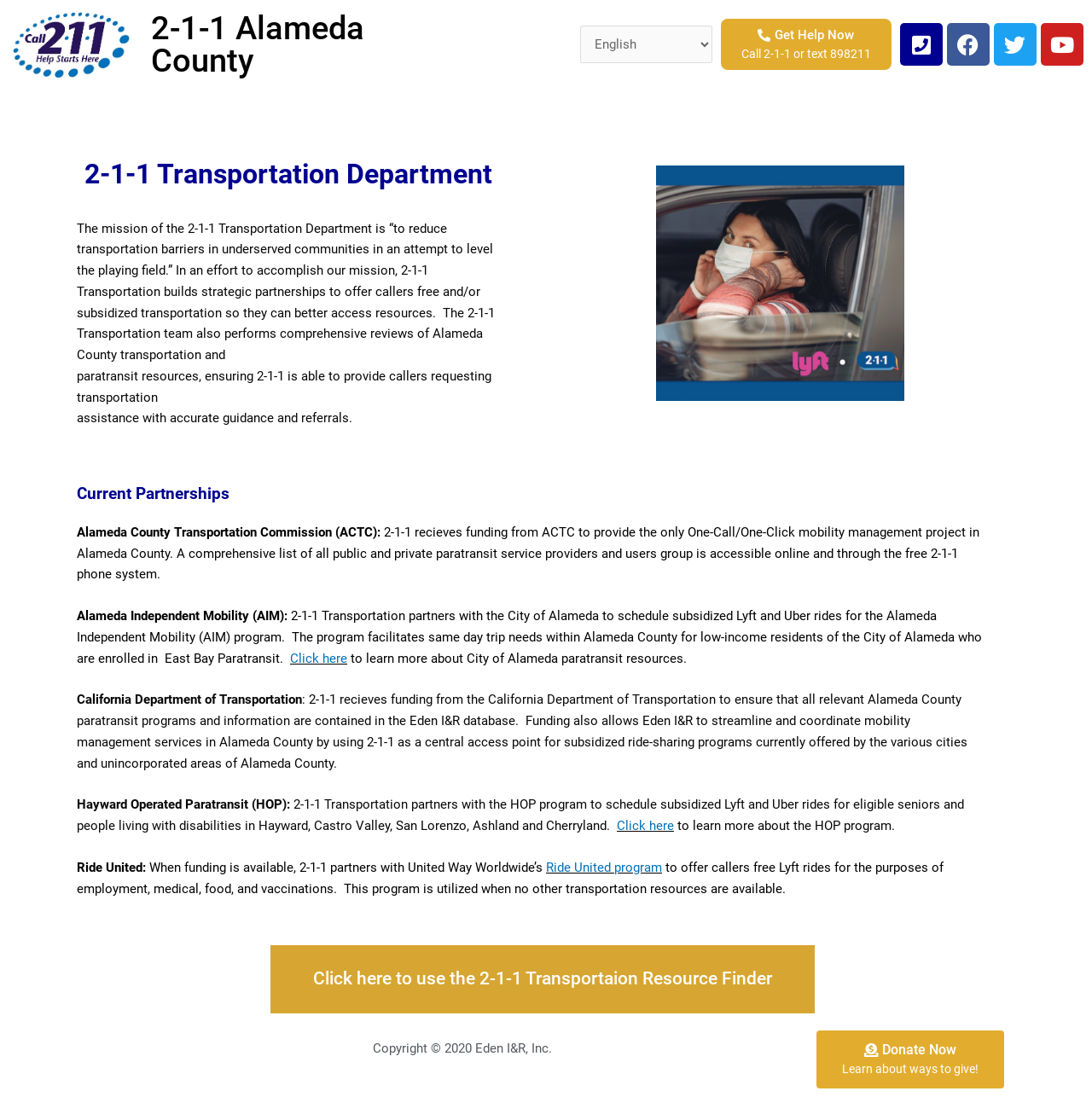Use a single word or phrase to answer this question: 
What is the copyright year mentioned at the bottom of the webpage?

2020